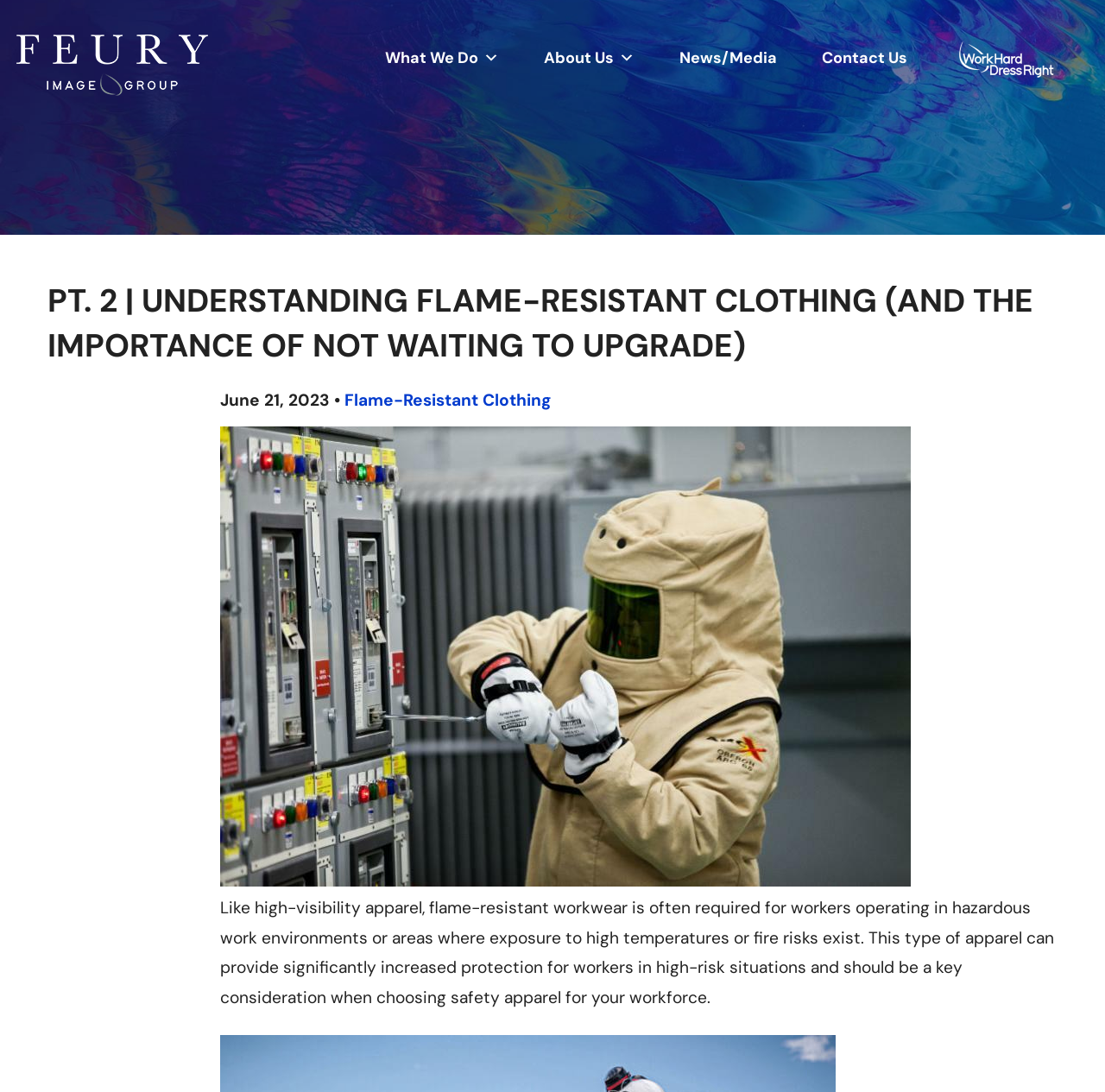What is the date of the article?
By examining the image, provide a one-word or phrase answer.

June 21, 2023